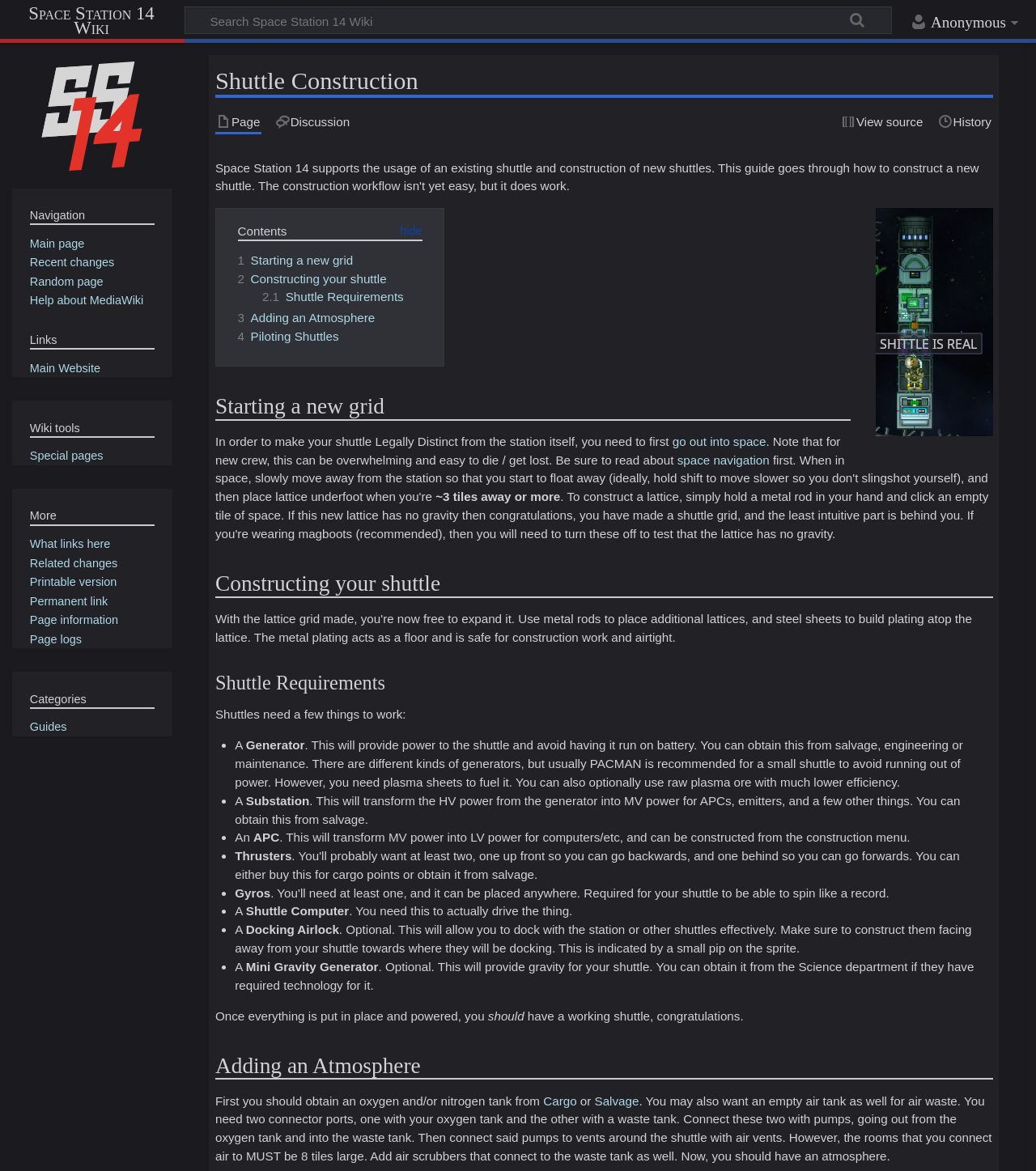Identify the bounding box coordinates necessary to click and complete the given instruction: "Visit the Cargo page".

[0.524, 0.934, 0.557, 0.946]